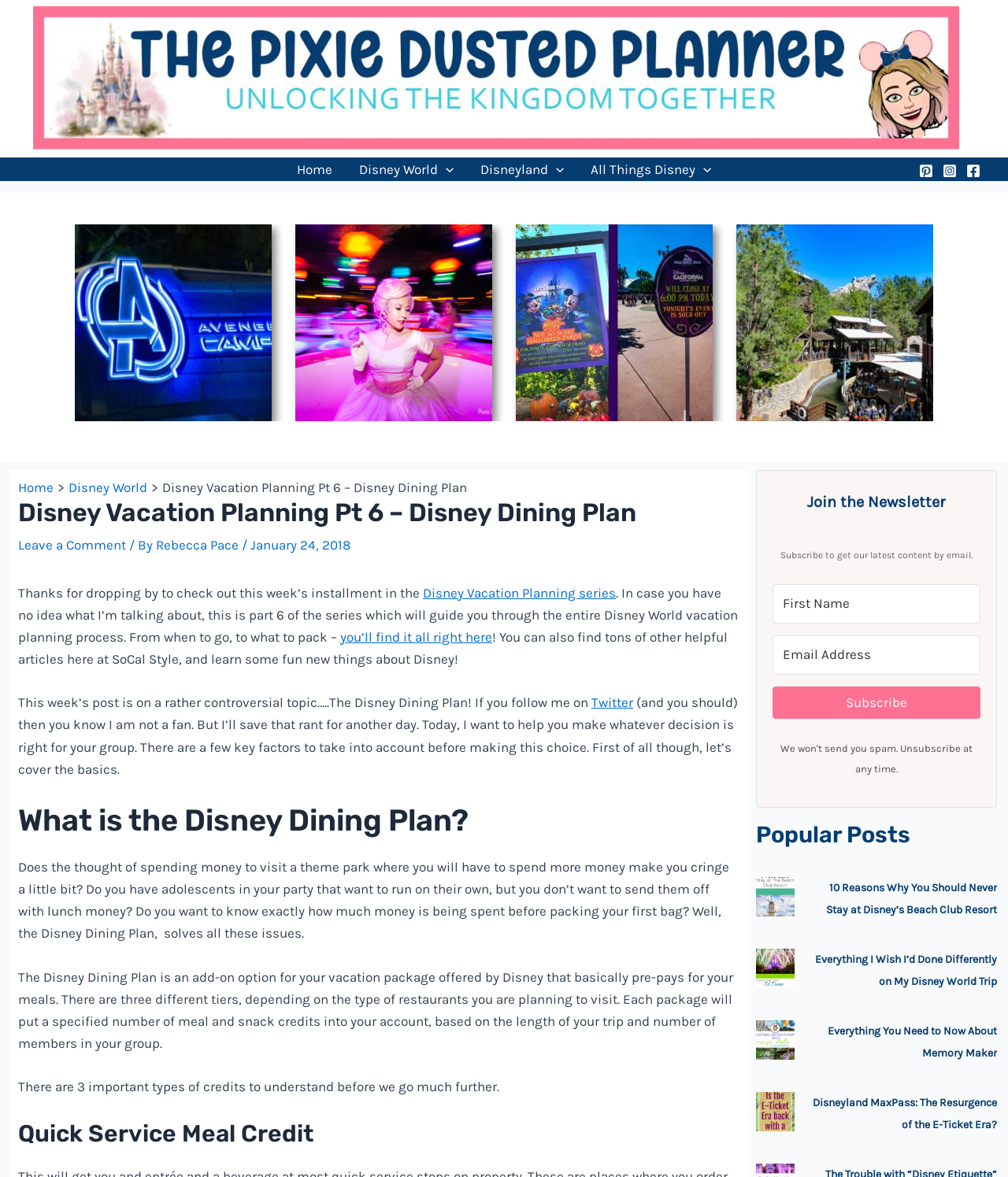Carefully observe the image and respond to the question with a detailed answer:
What is the Disney Dining Plan?

The Disney Dining Plan is an add-on option for your vacation package offered by Disney that basically pre-pays for your meals. There are three different tiers, depending on the type of restaurants you are planning to visit.